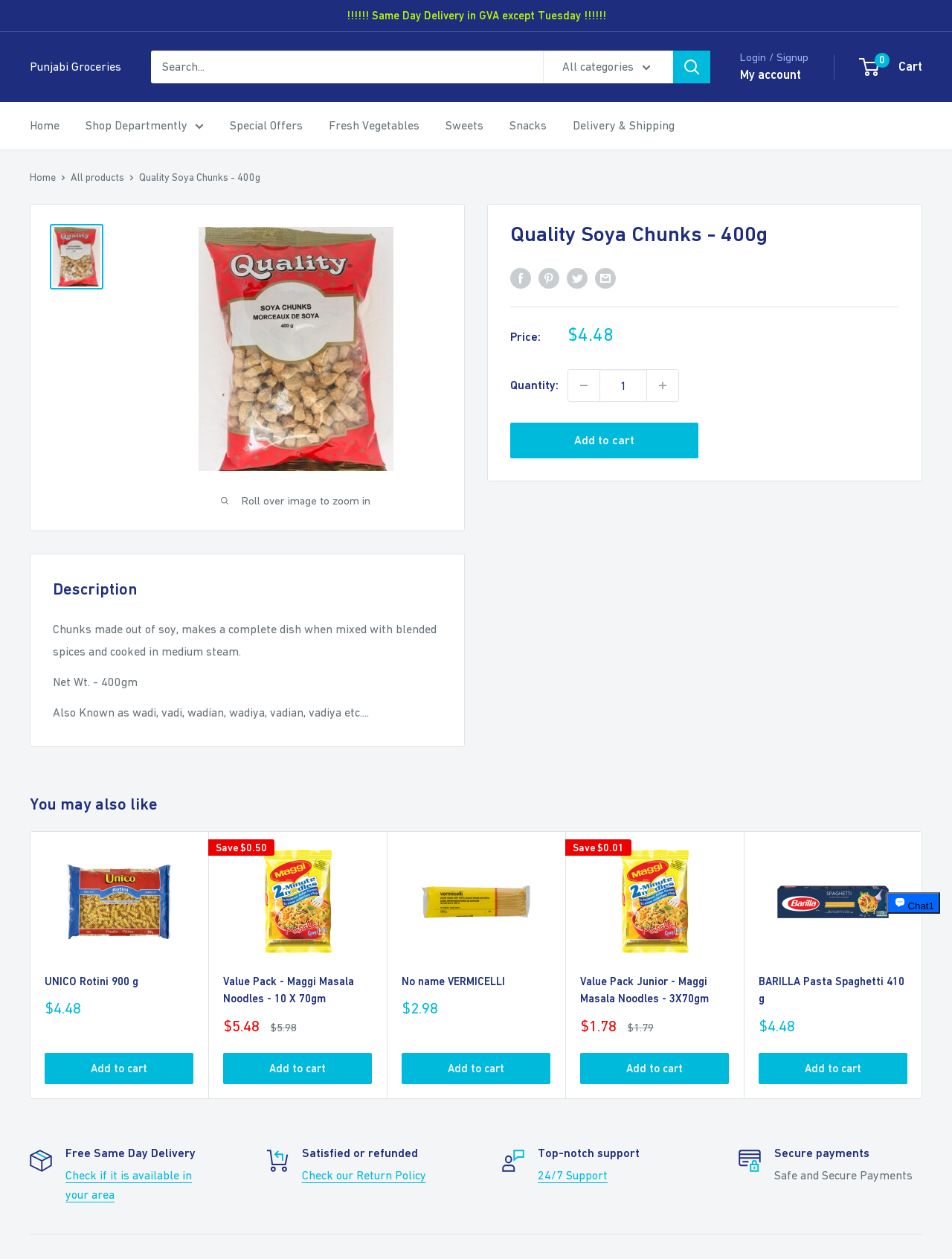Could you provide the bounding box coordinates for the portion of the screen to click to complete this instruction: "Share on Facebook"?

[0.536, 0.211, 0.558, 0.229]